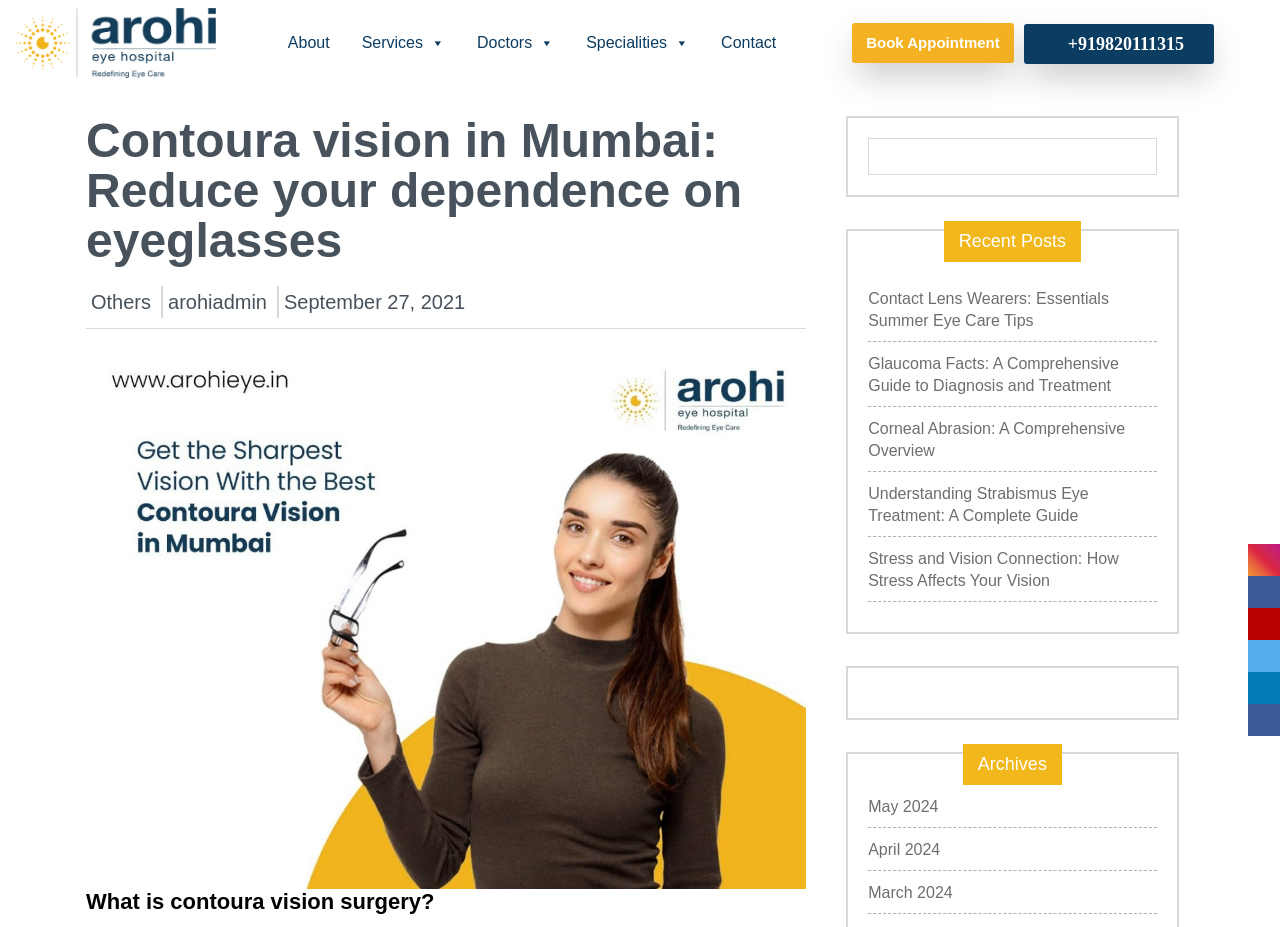Using the webpage screenshot and the element description Corneal Abrasion: A Comprehensive Overview, determine the bounding box coordinates. Specify the coordinates in the format (top-left x, top-left y, bottom-right x, bottom-right y) with values ranging from 0 to 1.

[0.678, 0.453, 0.879, 0.495]